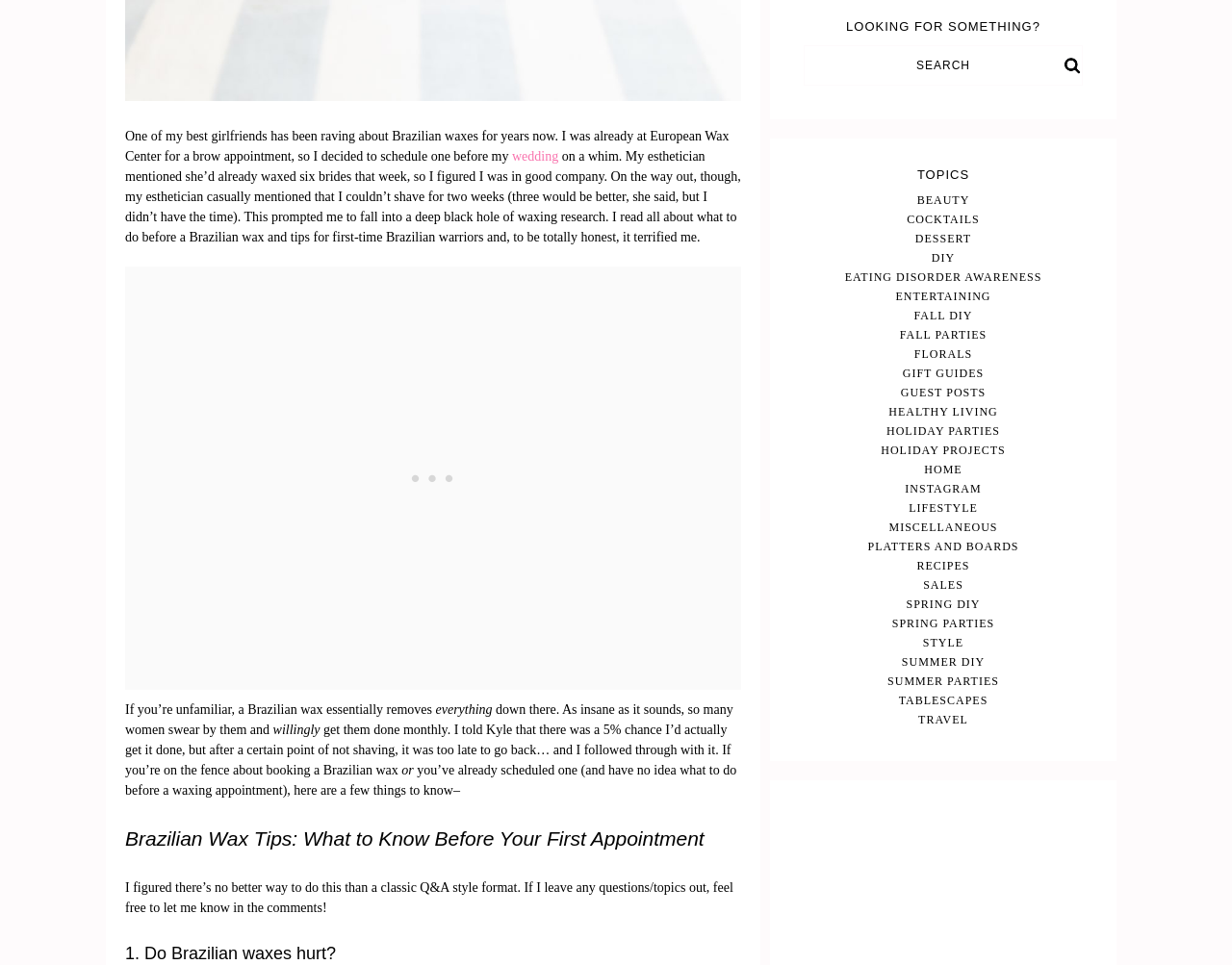Please provide the bounding box coordinates for the element that needs to be clicked to perform the instruction: "visit HOME page". The coordinates must consist of four float numbers between 0 and 1, formatted as [left, top, right, bottom].

[0.75, 0.48, 0.781, 0.494]